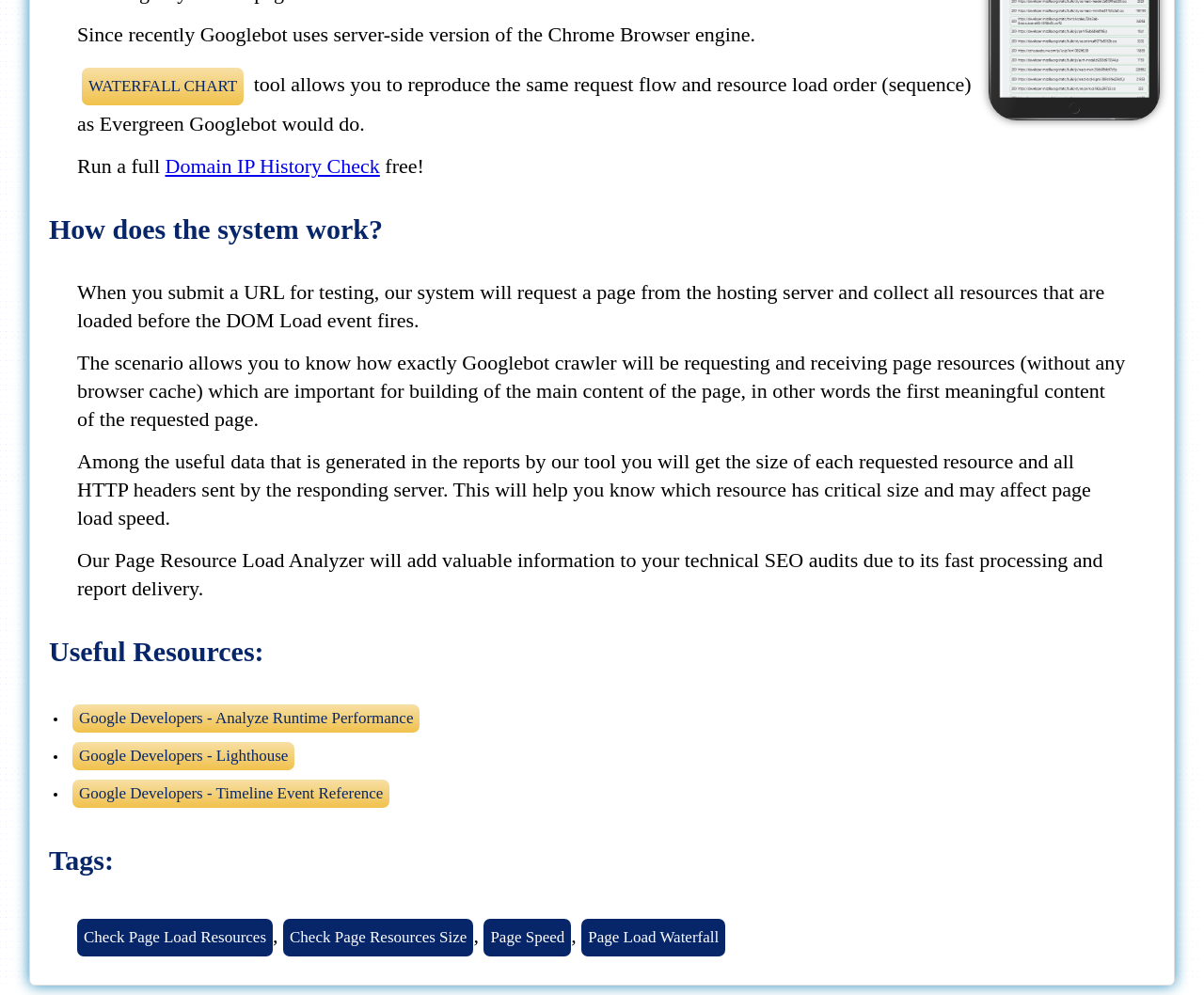Locate the bounding box of the UI element described by: "Page Load Waterfall" in the given webpage screenshot.

[0.483, 0.923, 0.603, 0.961]